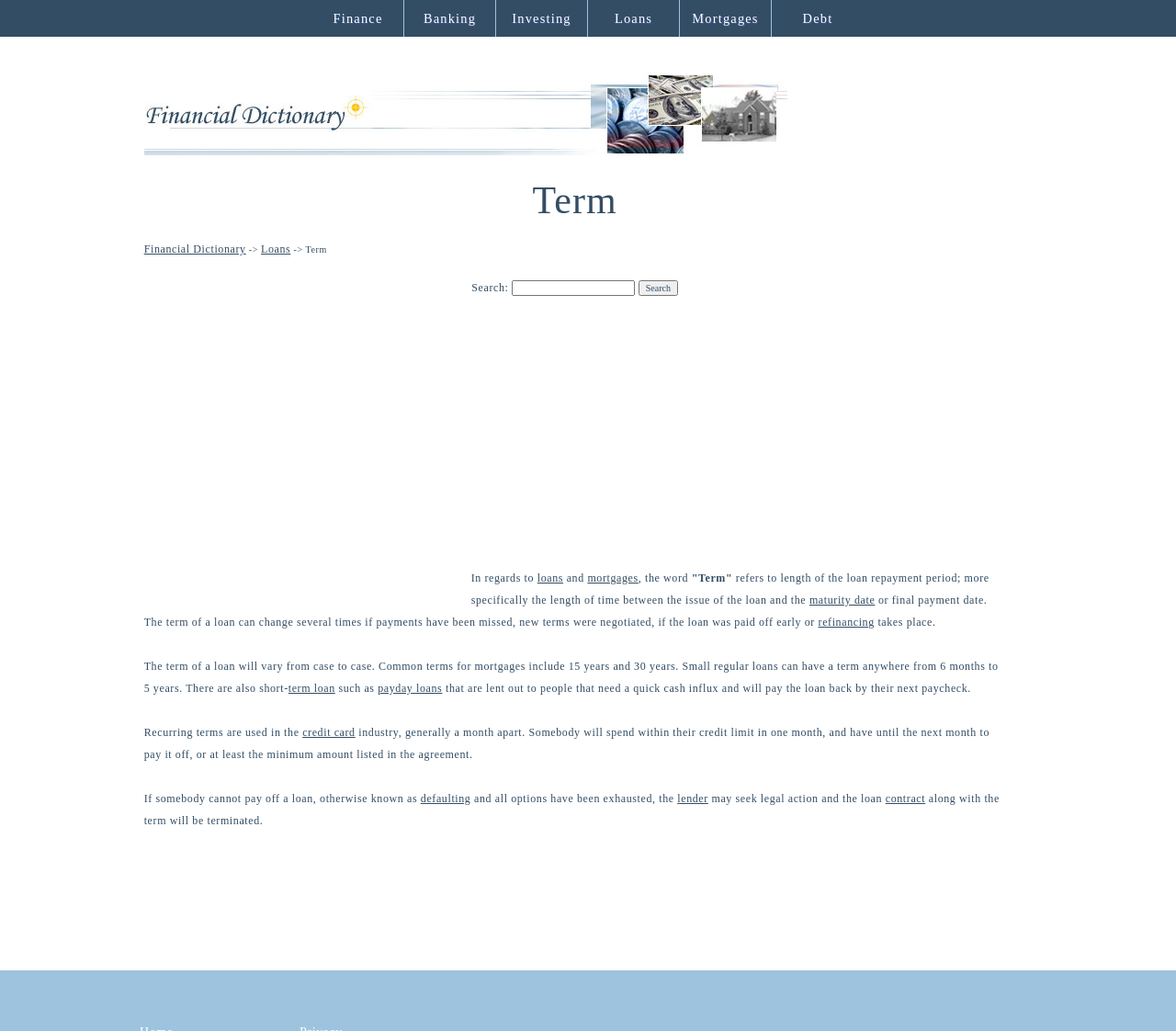Kindly determine the bounding box coordinates for the clickable area to achieve the given instruction: "Click on the 'refinancing' link".

[0.696, 0.597, 0.744, 0.609]